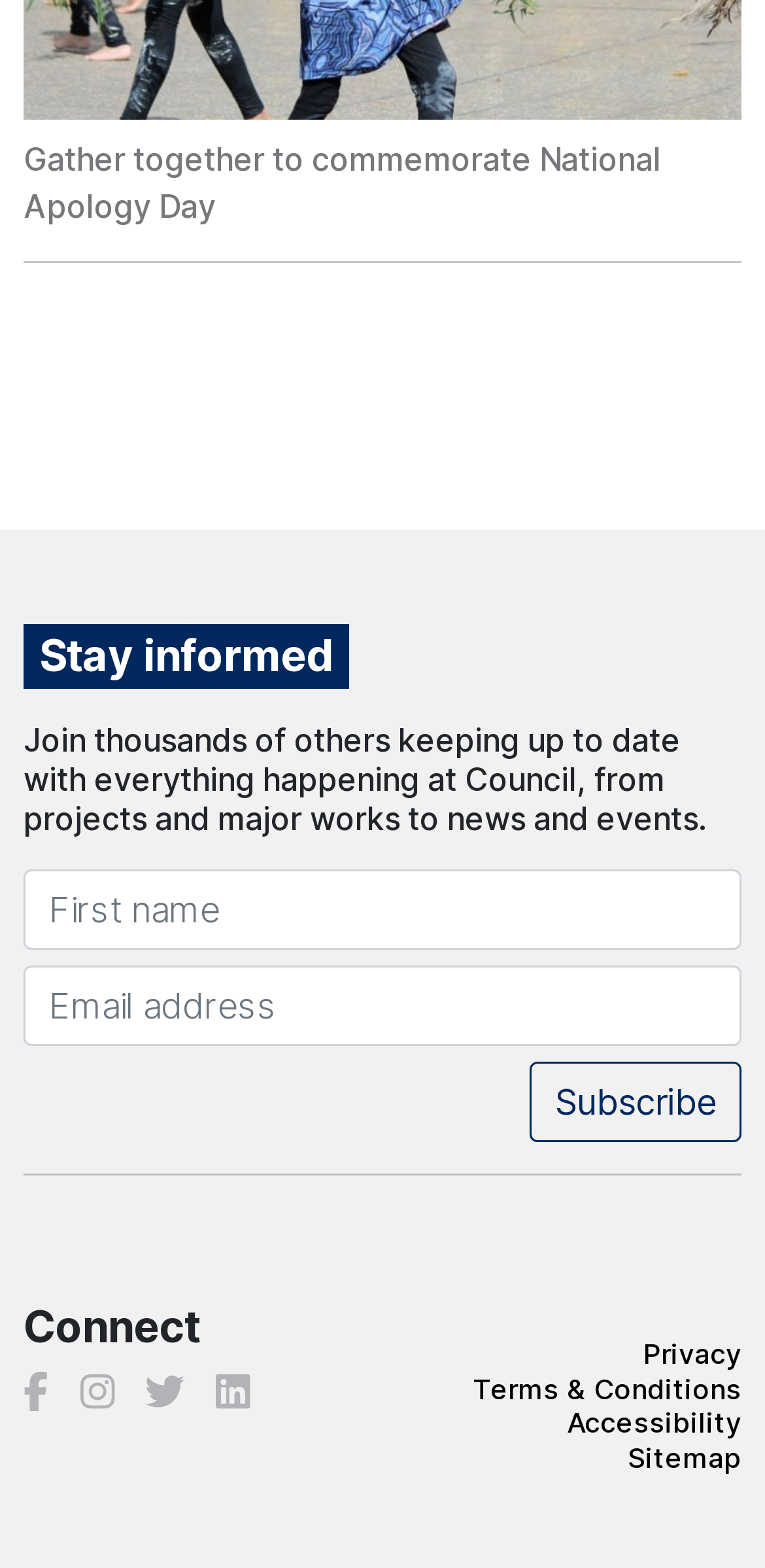Please provide a one-word or phrase answer to the question: 
What is the purpose of the 'Subscribe' button?

To receive updates